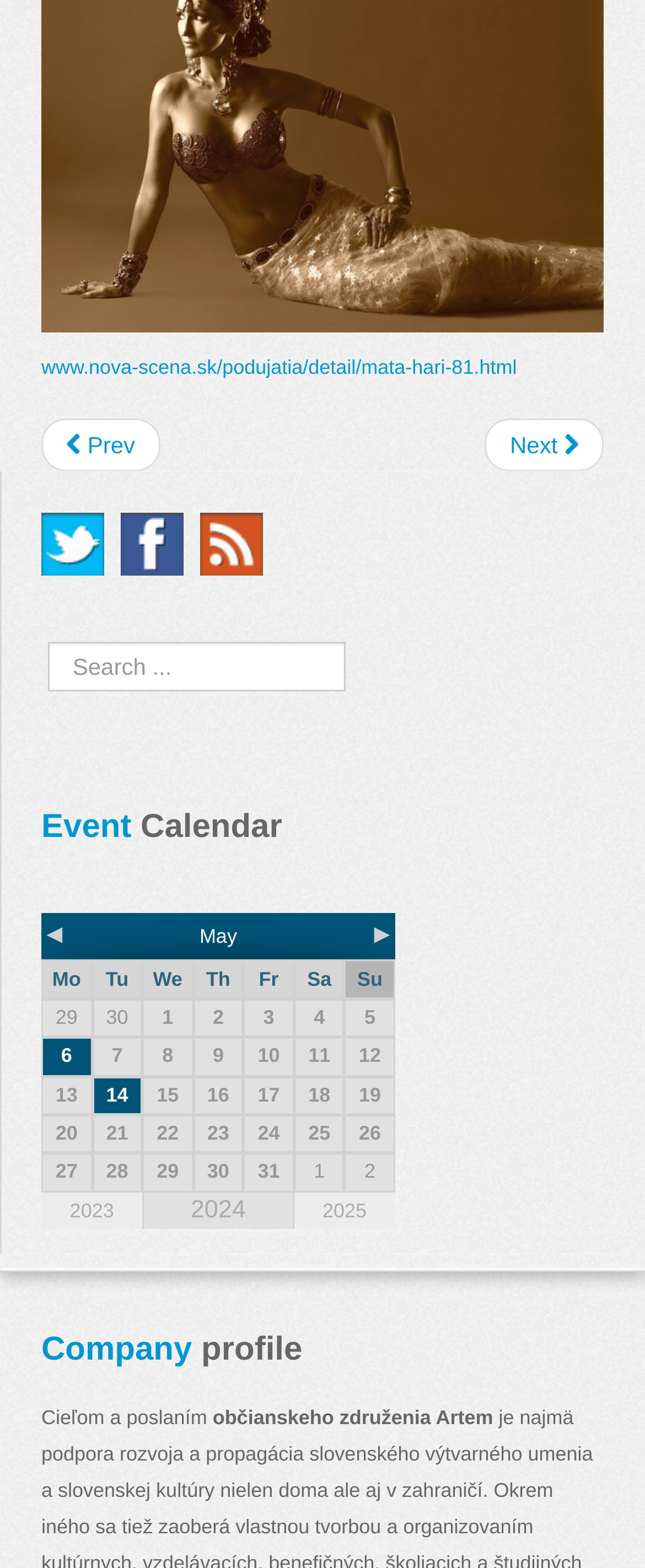How many social media links are there?
Refer to the image and provide a one-word or short phrase answer.

3